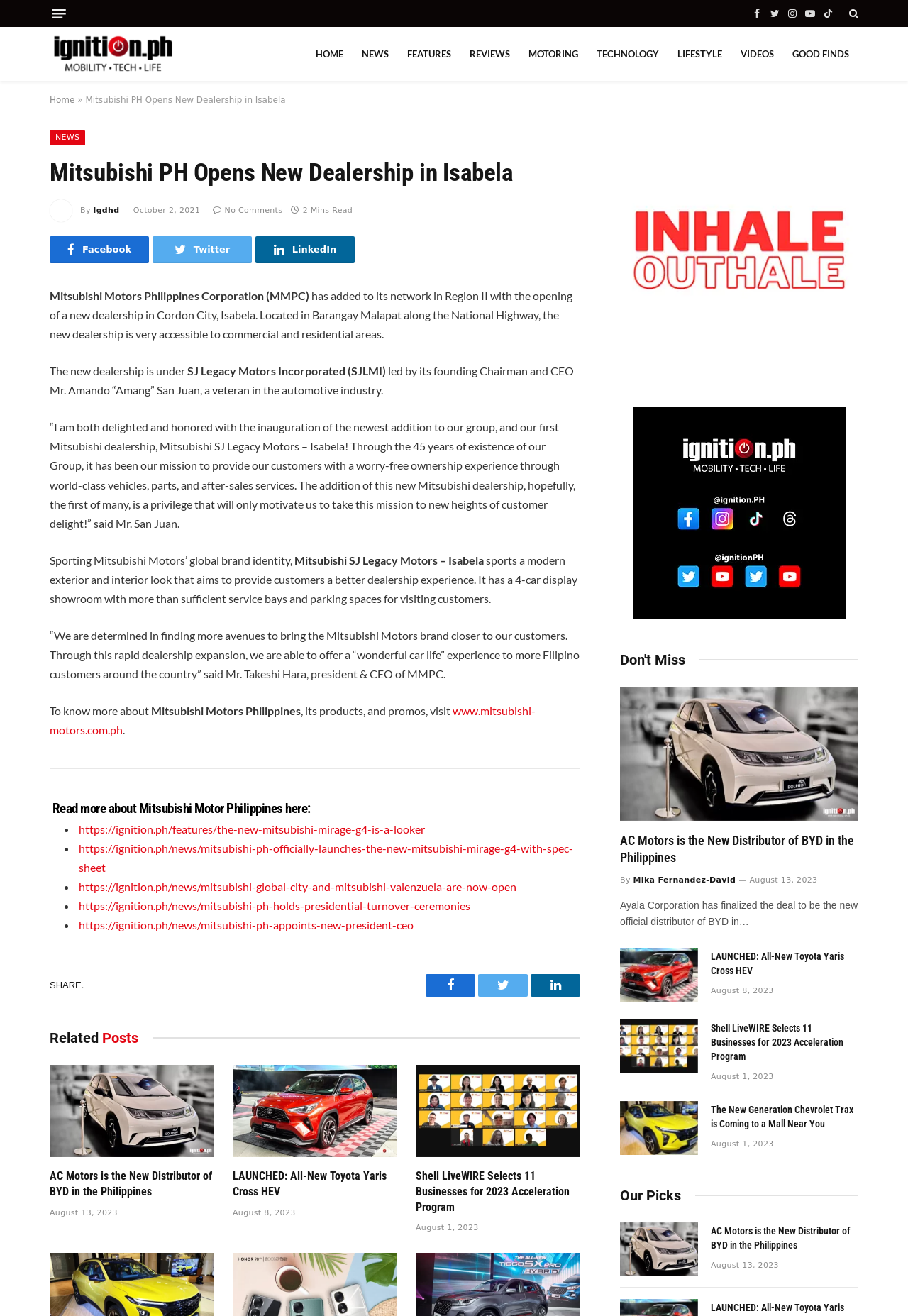Pinpoint the bounding box coordinates of the element you need to click to execute the following instruction: "view pricing details". The bounding box should be represented by four float numbers between 0 and 1, in the format [left, top, right, bottom].

None